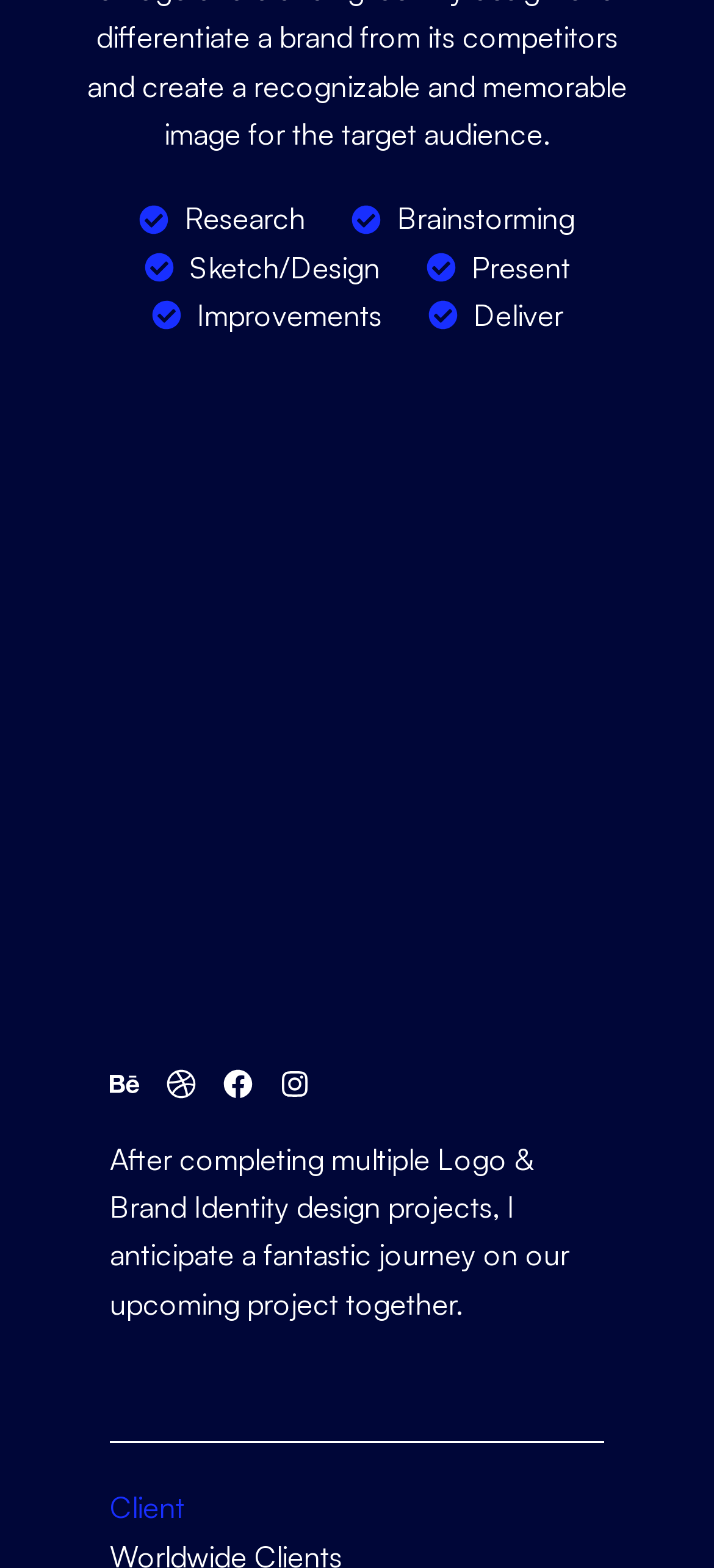How many small icons are at the bottom of the webpage?
Offer a detailed and full explanation in response to the question.

I counted the number of small image elements at the bottom of the webpage, and there are 4 of them.